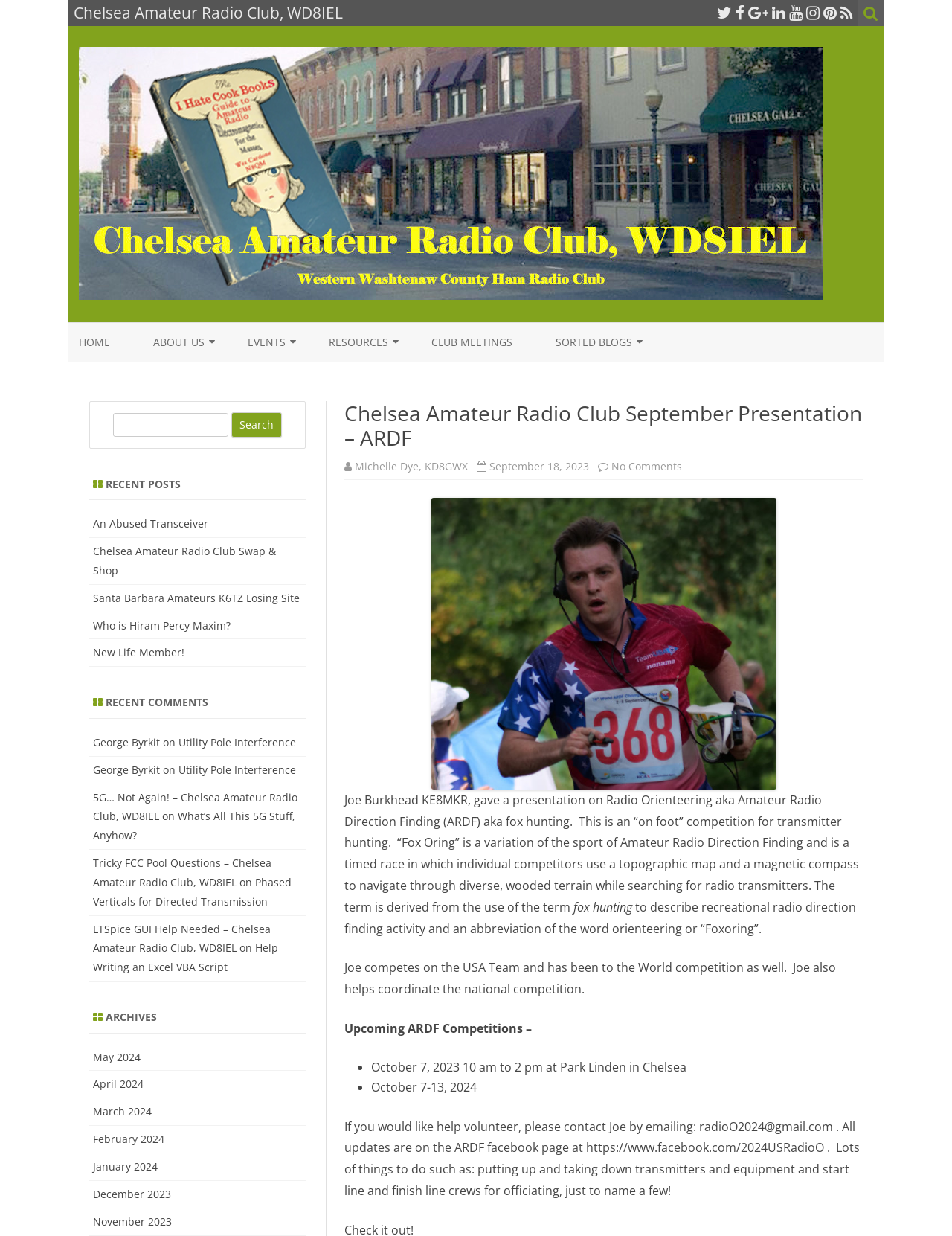Please identify the bounding box coordinates of the clickable element to fulfill the following instruction: "Contact the club". The coordinates should be four float numbers between 0 and 1, i.e., [left, top, right, bottom].

[0.161, 0.292, 0.317, 0.317]